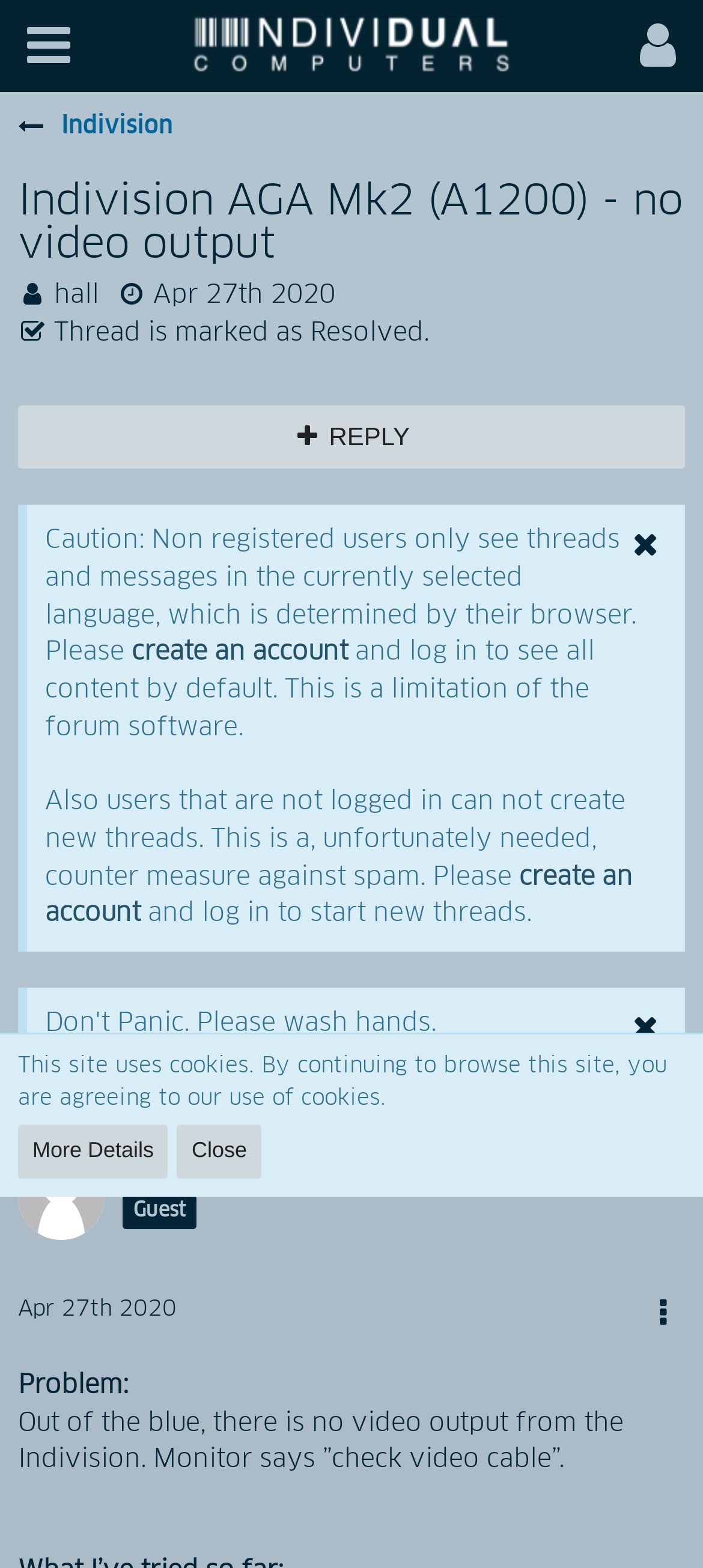What is the problem described on the webpage?
Can you provide an in-depth and detailed response to the question?

The problem is described in the text 'Out of the blue, there is no video output from the Indivision. Monitor says ”check video cable”.' This text is located in the main content section of the webpage, indicating that it is the primary issue being discussed.